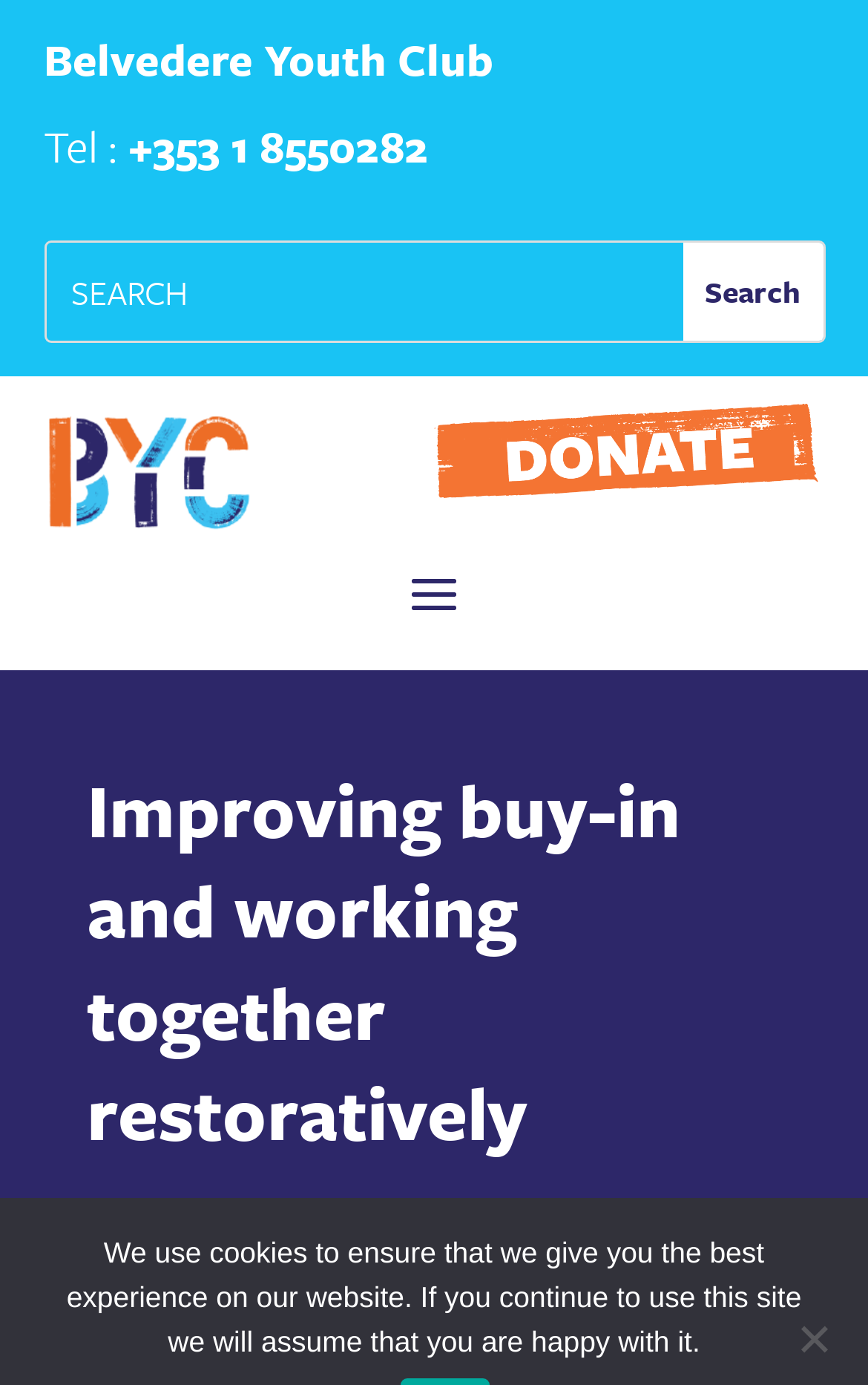What is the text on the search button?
Please respond to the question thoroughly and include all relevant details.

I looked at the search bar in the top section of the webpage and found a button with the text 'Search'.